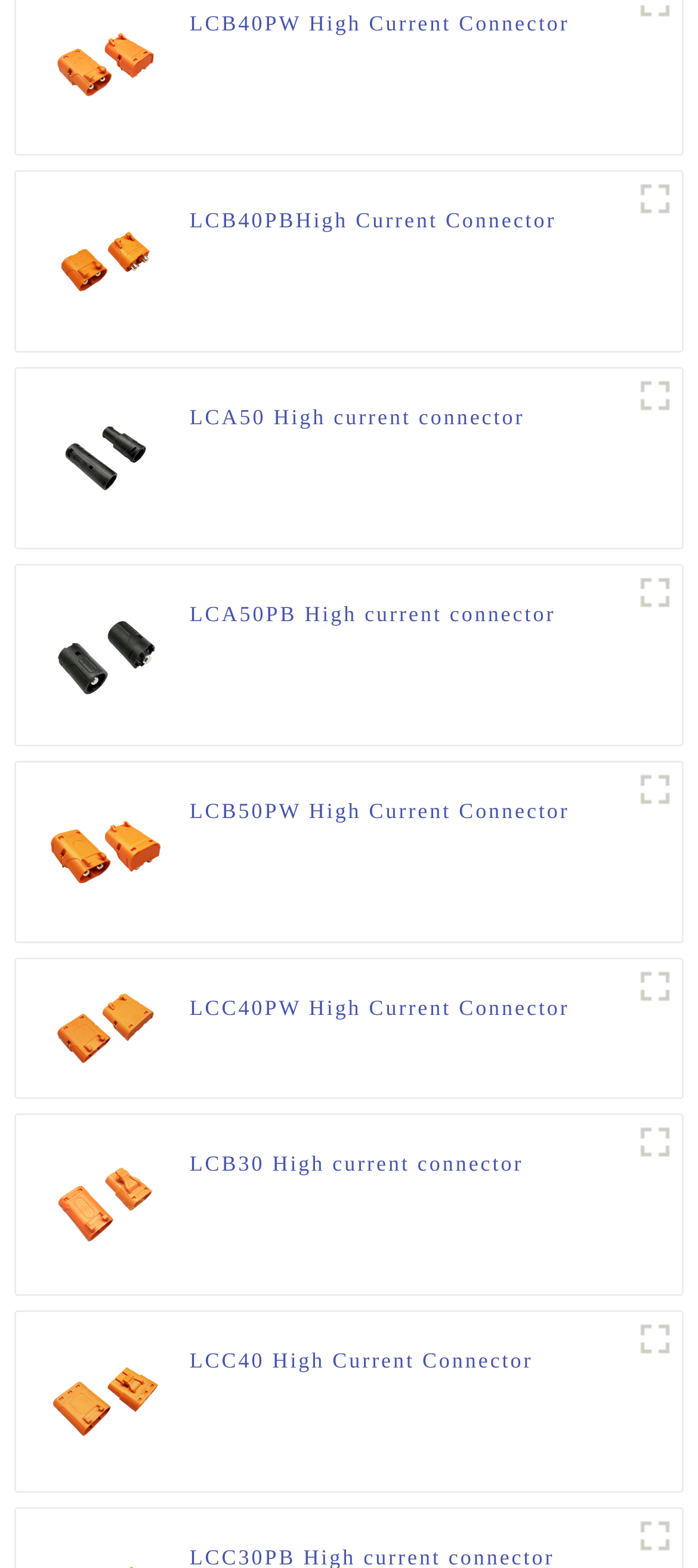Using the description "LCC40PW High Current Connector", locate and provide the bounding box of the UI element.

[0.272, 0.632, 0.816, 0.673]